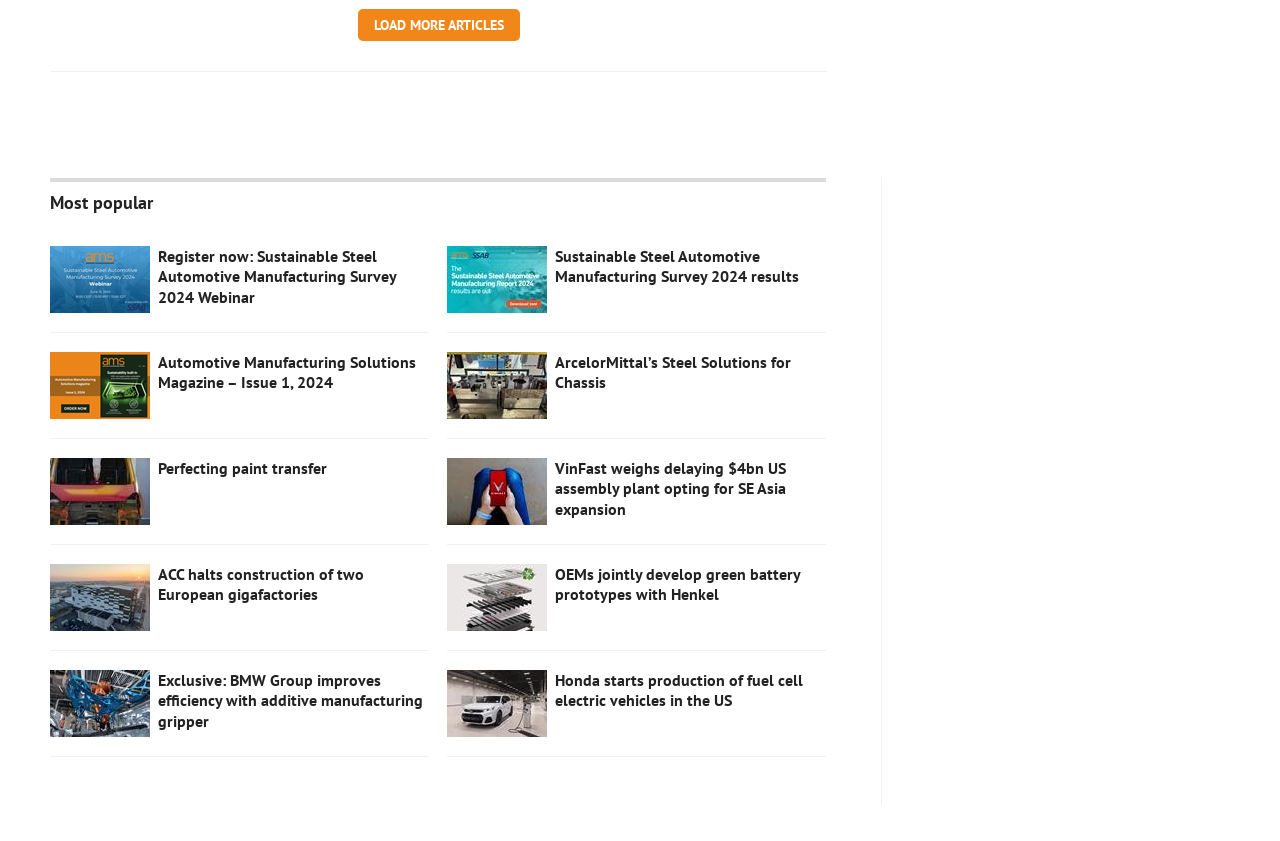Locate the UI element described as follows: "parent_node: Perfecting paint transfer". Return the bounding box coordinates as four float numbers between 0 and 1 in the order [left, top, right, bottom].

[0.039, 0.545, 0.117, 0.624]